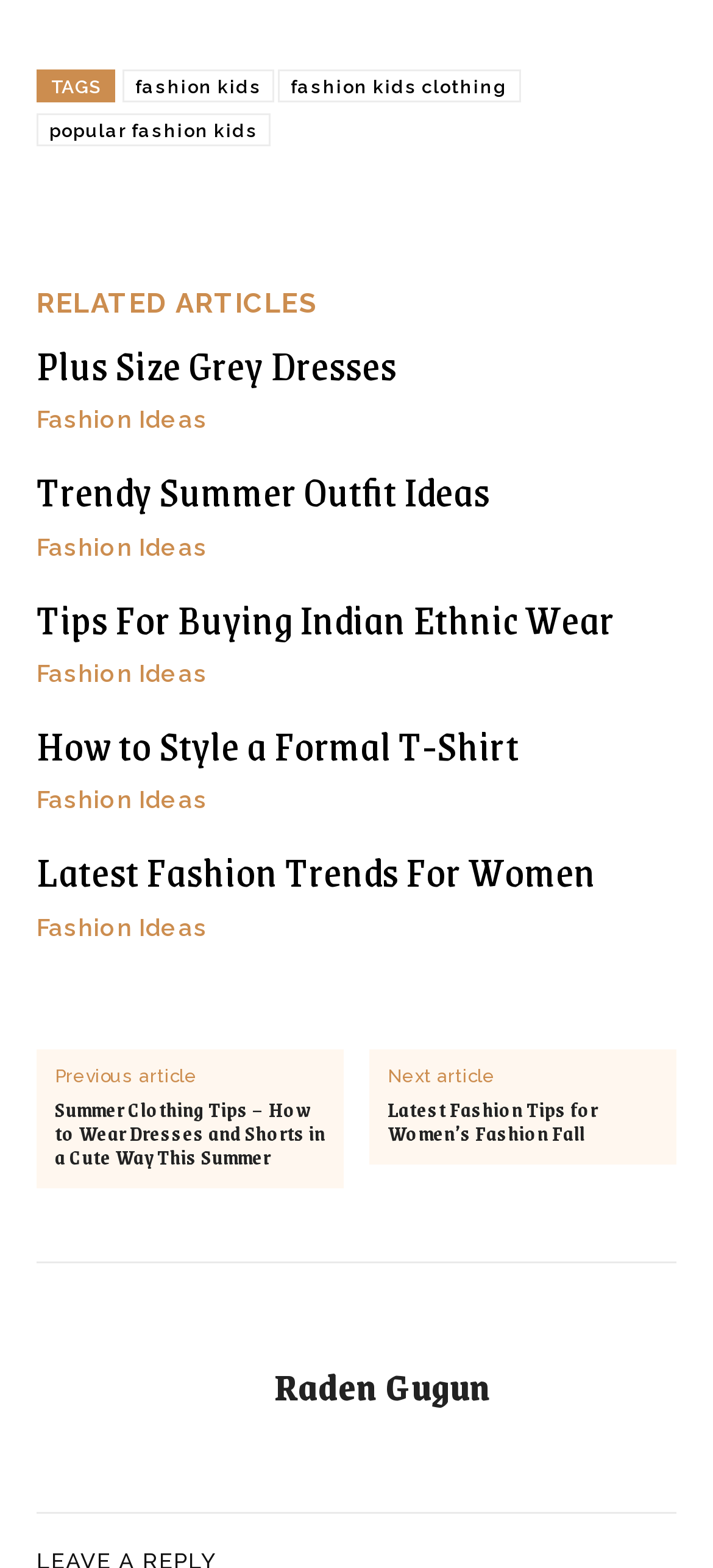Identify the bounding box coordinates necessary to click and complete the given instruction: "go to 'Summer Clothing Tips – How to Wear Dresses and Shorts in a Cute Way This Summer'".

[0.077, 0.701, 0.456, 0.747]